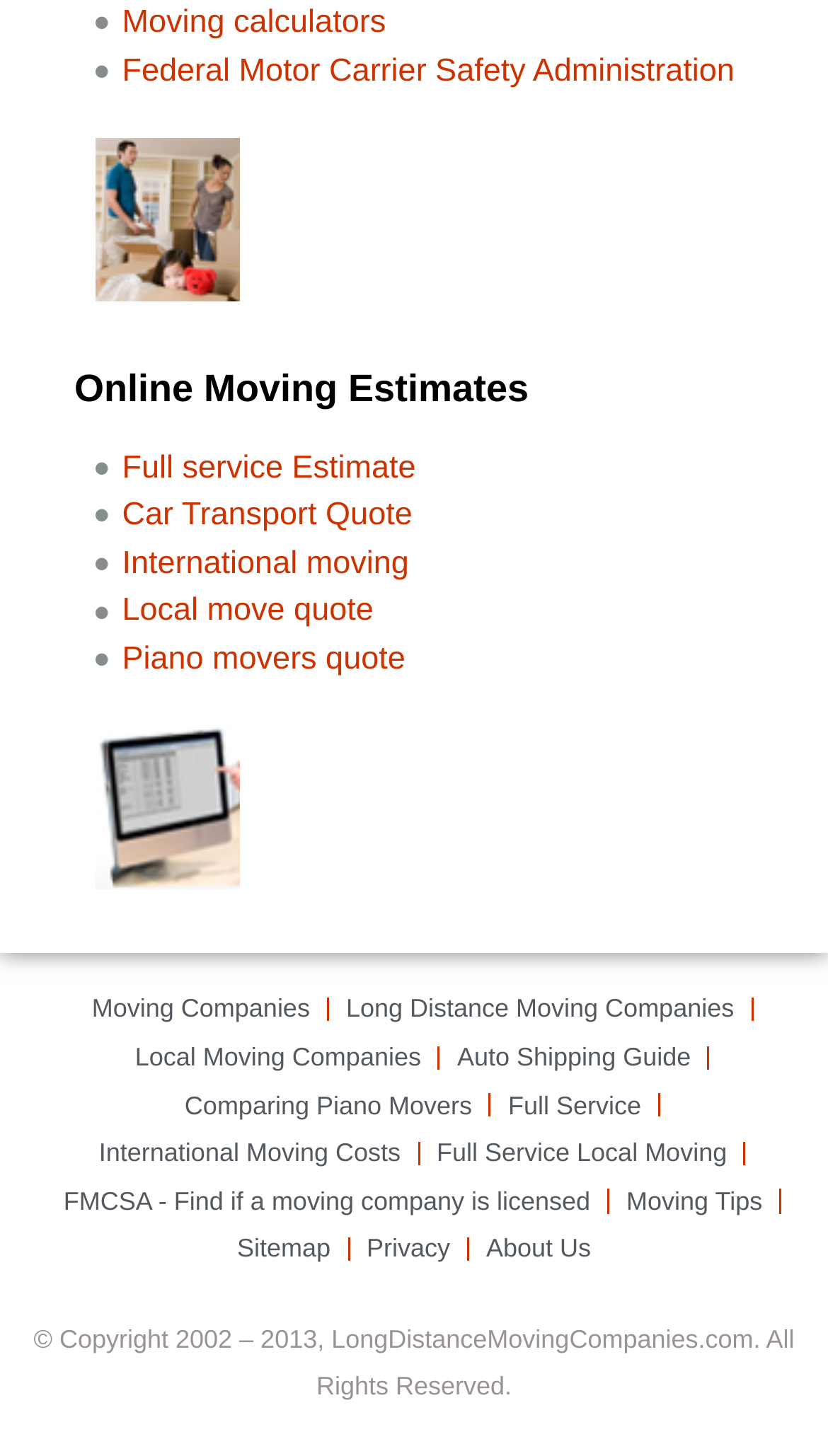Pinpoint the bounding box coordinates for the area that should be clicked to perform the following instruction: "Get a full service estimate".

[0.115, 0.305, 0.949, 0.338]